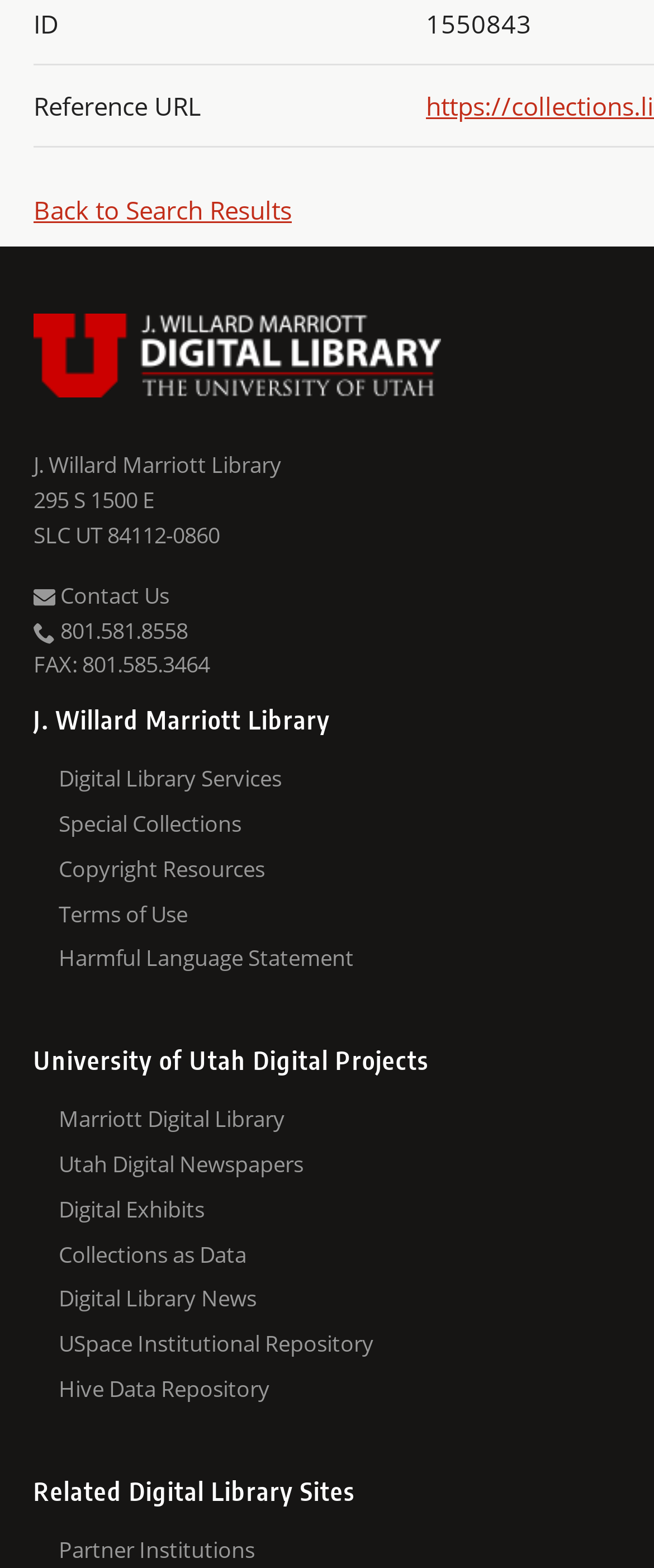What is the last link under 'Related Digital Library Sites'?
Based on the screenshot, provide a one-word or short-phrase response.

Digital Public Library of America